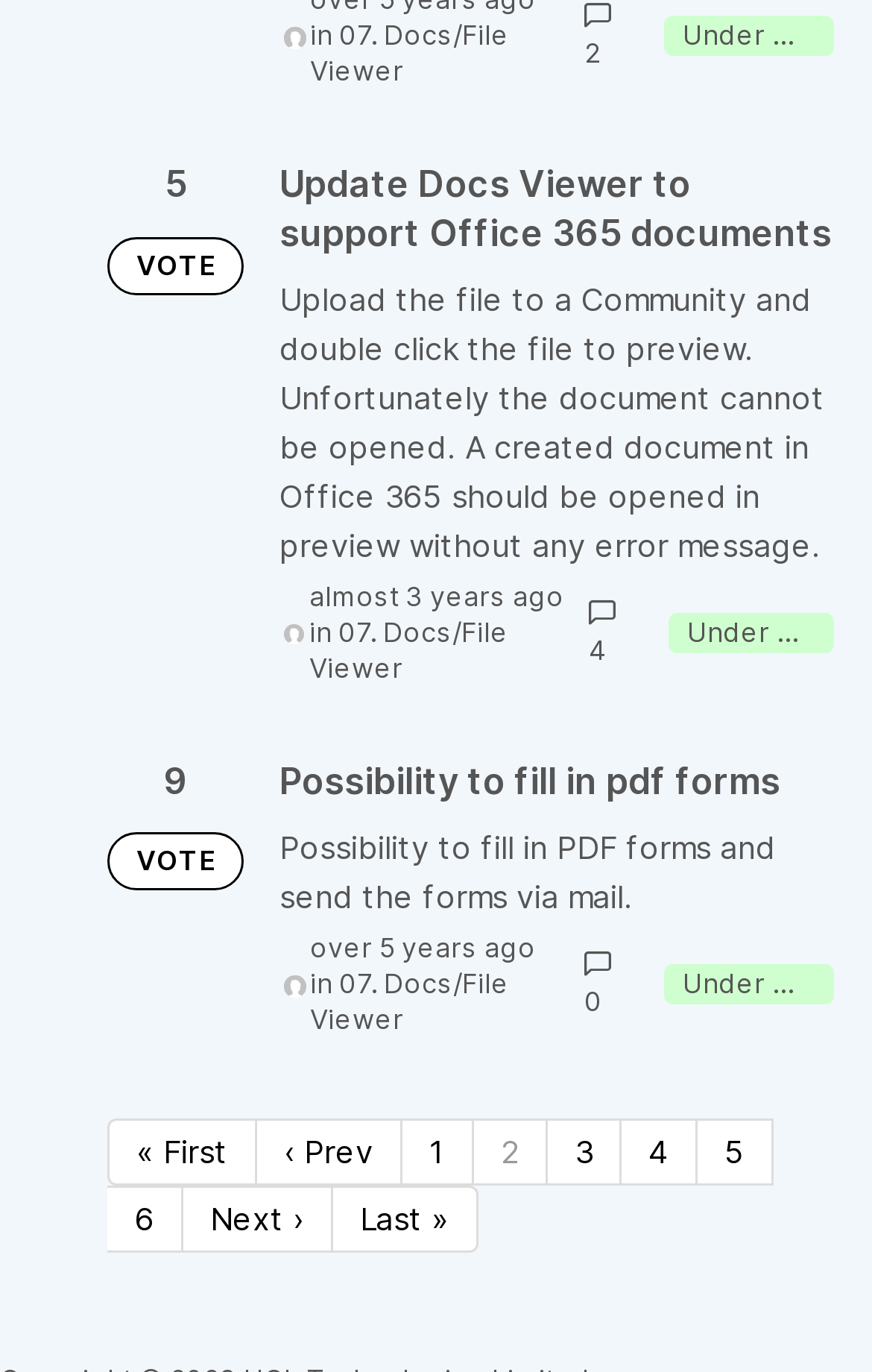Determine the bounding box coordinates of the target area to click to execute the following instruction: "Skip to content."

None